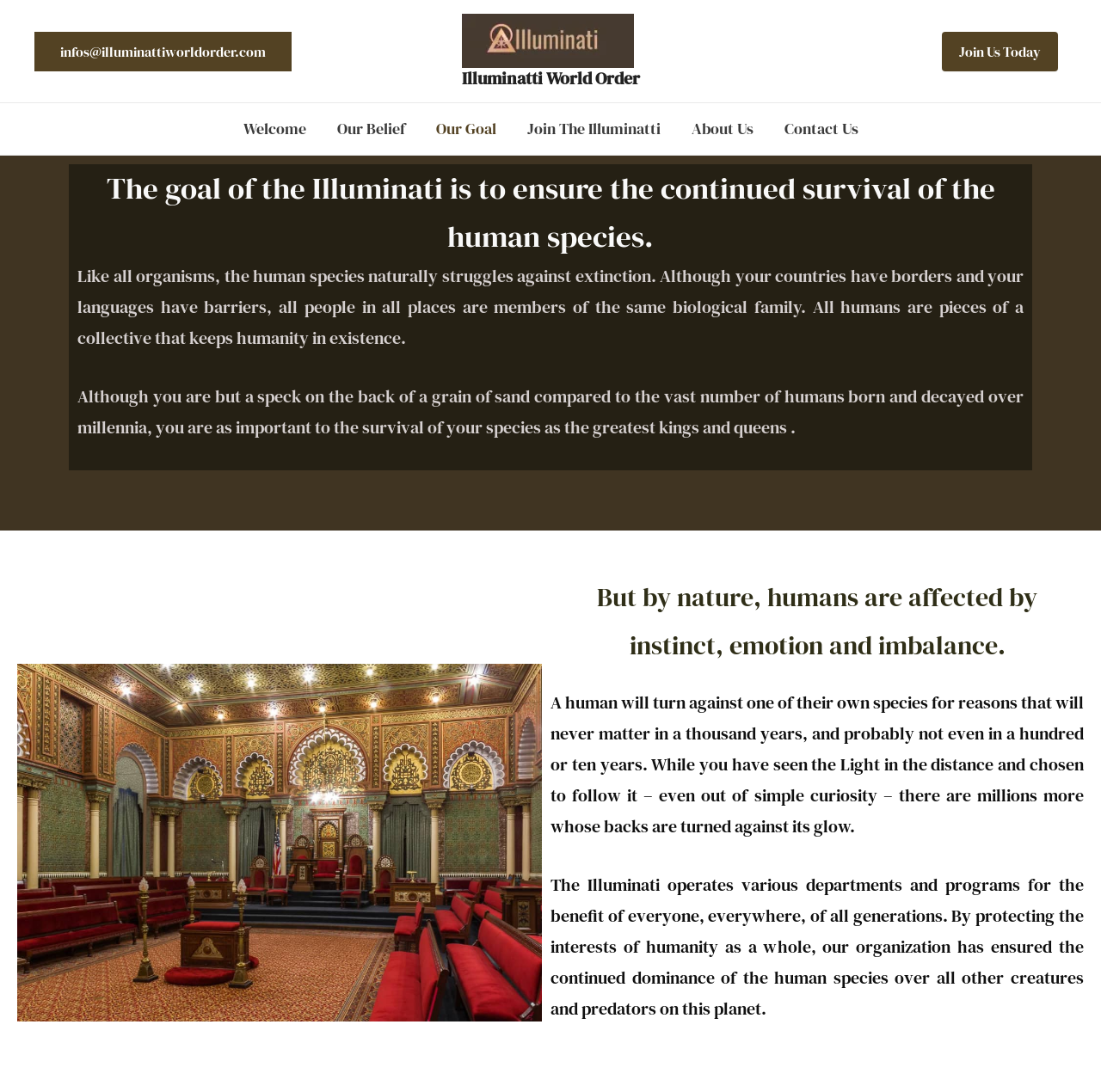Find the bounding box coordinates of the element's region that should be clicked in order to follow the given instruction: "Navigate to the 'About Us' section". The coordinates should consist of four float numbers between 0 and 1, i.e., [left, top, right, bottom].

[0.614, 0.094, 0.698, 0.142]